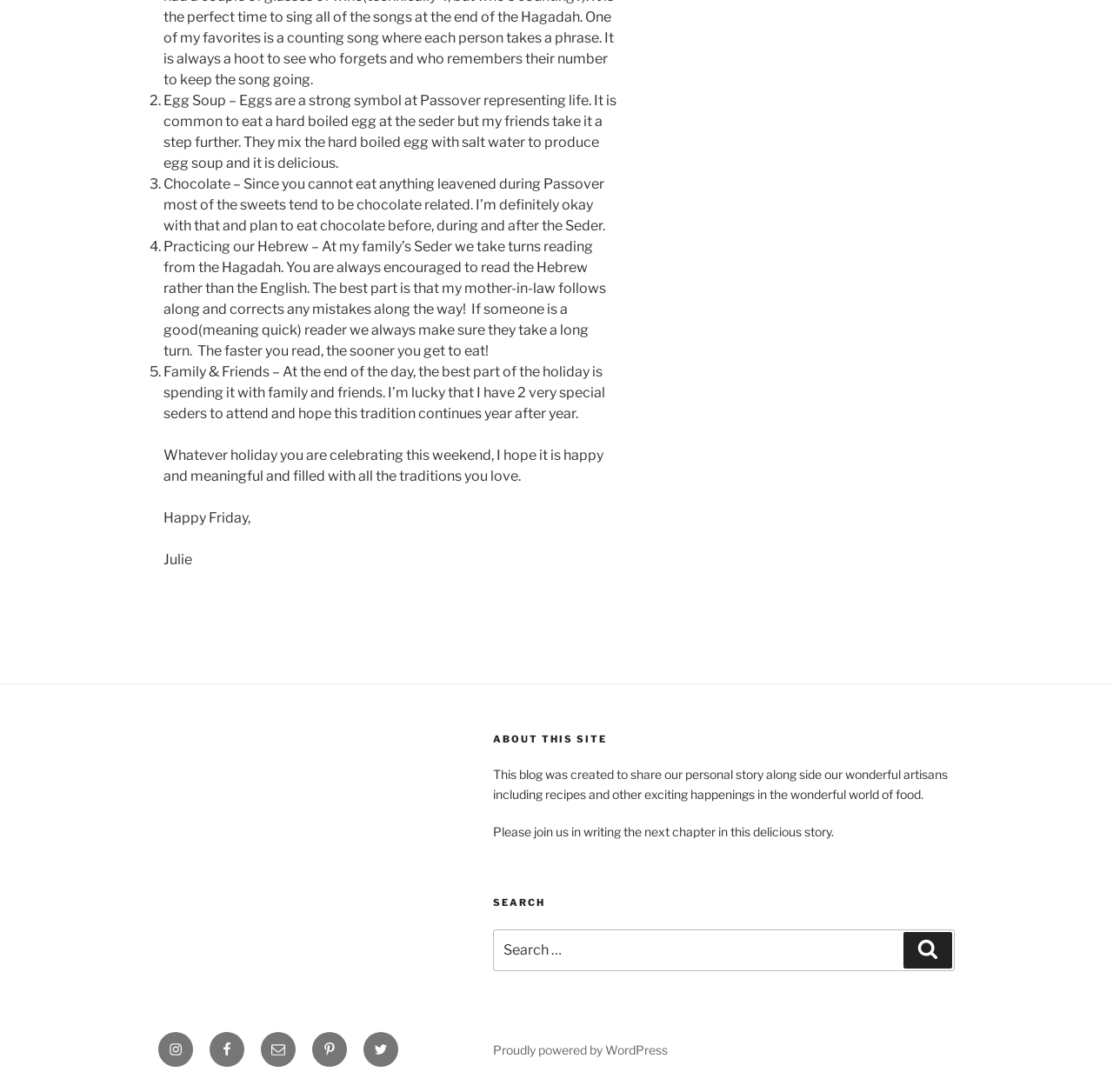Based on the image, please respond to the question with as much detail as possible:
What can be searched on the website?

The search bar is present in the footer section, and based on the 'About This Site' section, it can be inferred that the website contains recipes and other happenings in the world of food, which can be searched using the search bar.